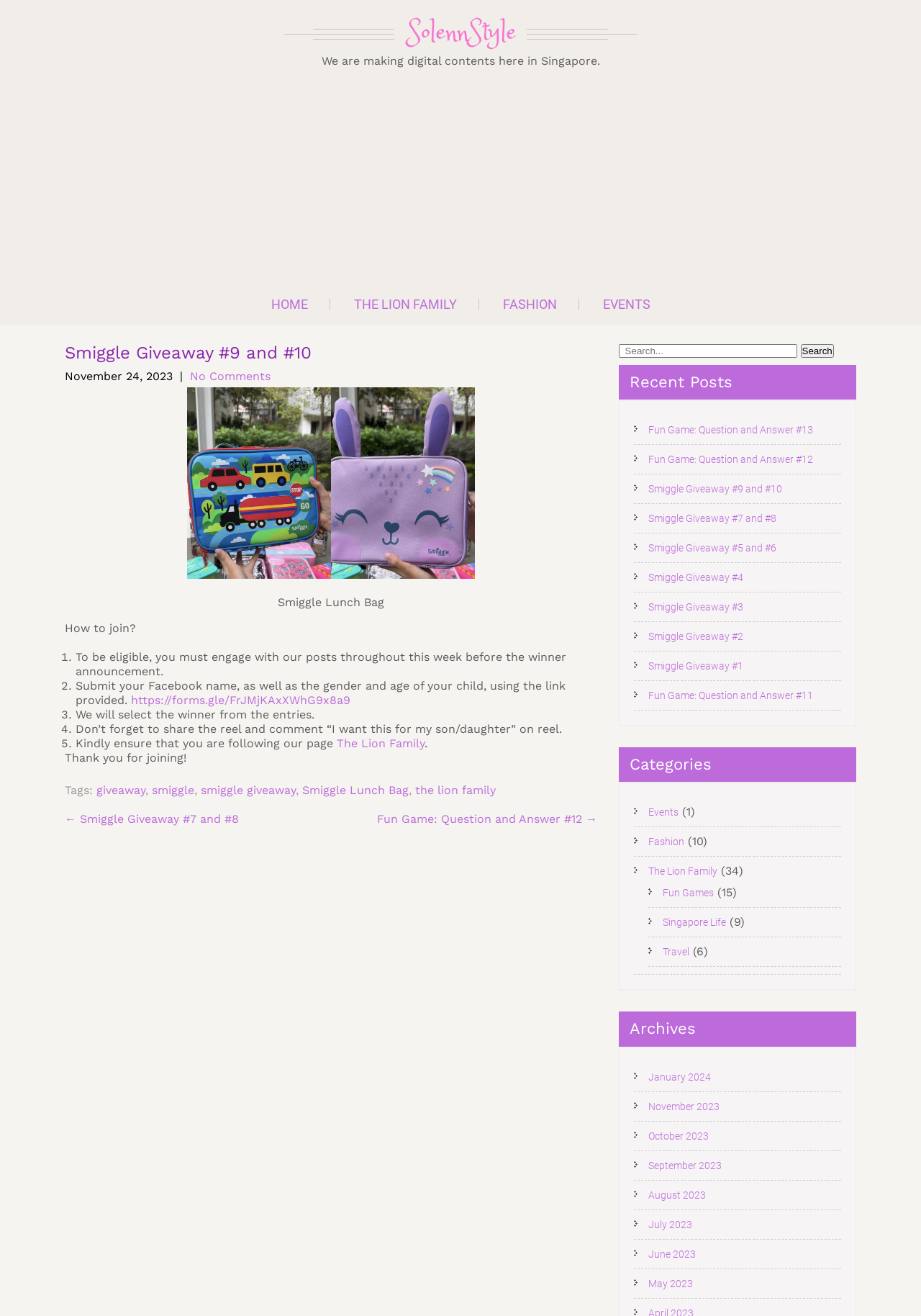Using the webpage screenshot and the element description Pinterest, determine the bounding box coordinates. Specify the coordinates in the format (top-left x, top-left y, bottom-right x, bottom-right y) with values ranging from 0 to 1.

None